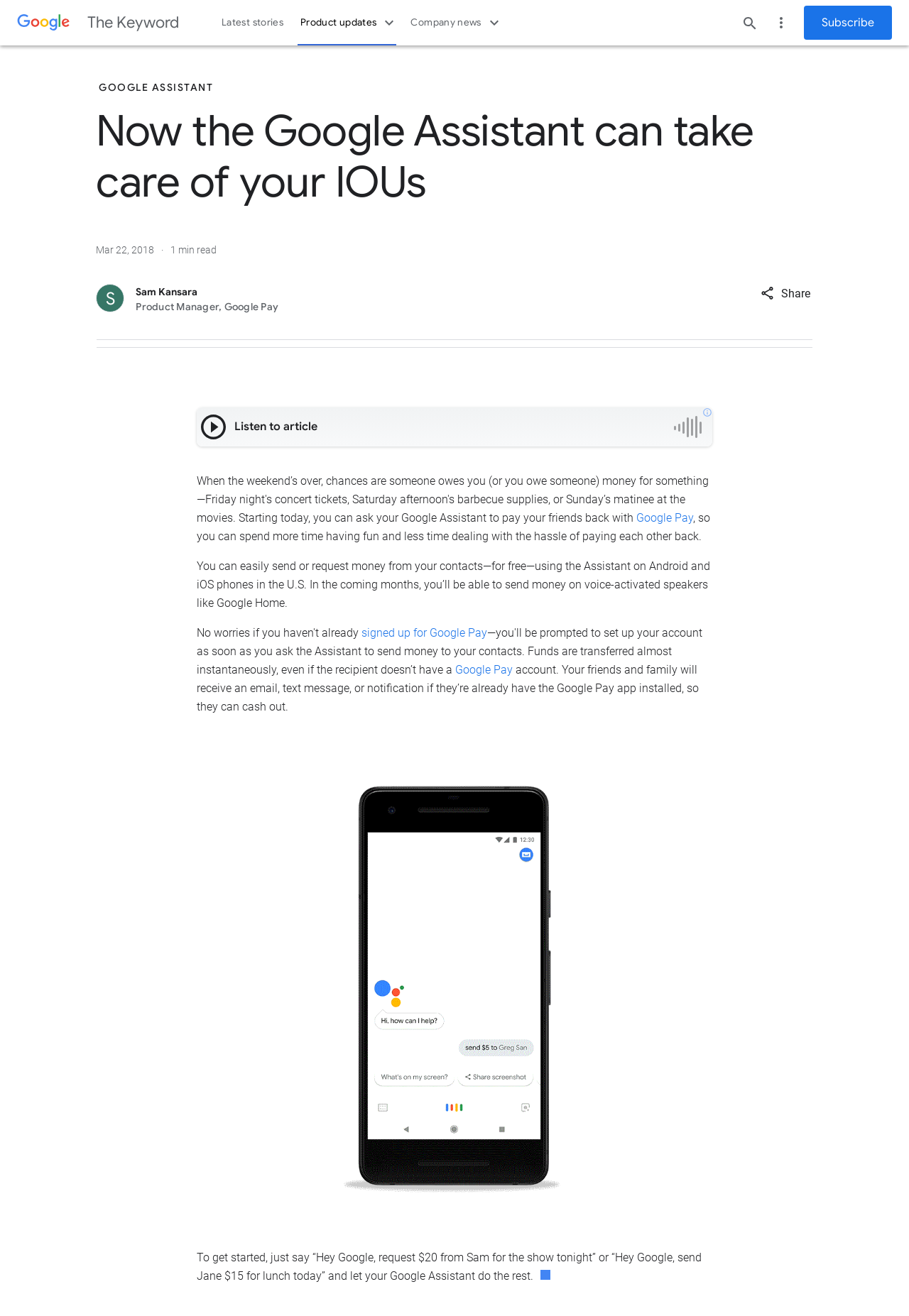Explain in detail what you observe on this webpage.

The webpage appears to be a blog post or article from The Keyword, a publication by Google. At the top left corner, there is a Google logo, accompanied by a link to The Keyword. Below this, there is a navigation menu with three buttons: "Latest stories", "Product updates", and "Company news". Each of these buttons has a dropdown menu.

On the top right corner, there are two buttons: "Search" and "Secondary menu". Next to these buttons, there is a link to subscribe to a newsletter.

The main content of the webpage is an article titled "Now the Google Assistant can take care of your IOUs". The article is dated March 22, 2018, and has a reading time of 1 minute. The author of the article is Sam Kansara, a Product Manager at Google Pay.

The article begins with a brief introduction, followed by a separator line. Below this, there is a ReadAloud player, which allows users to listen to the article. The player has a "Play" button and a link to the privacy policy.

The main content of the article discusses how Google Assistant can be used to send or request money from contacts, making it easier to deal with IOUs. The article explains that this feature is available on Android and iOS phones in the US, and will soon be available on voice-activated speakers like Google Home.

There are several links throughout the article, including links to Google Pay and a link to sign up for Google Pay. There is also an image of the Google Assistant Google Pay feature.

At the bottom of the article, there is a concluding paragraph that explains how to use the feature, with an example of how to request money from someone using the Google Assistant.